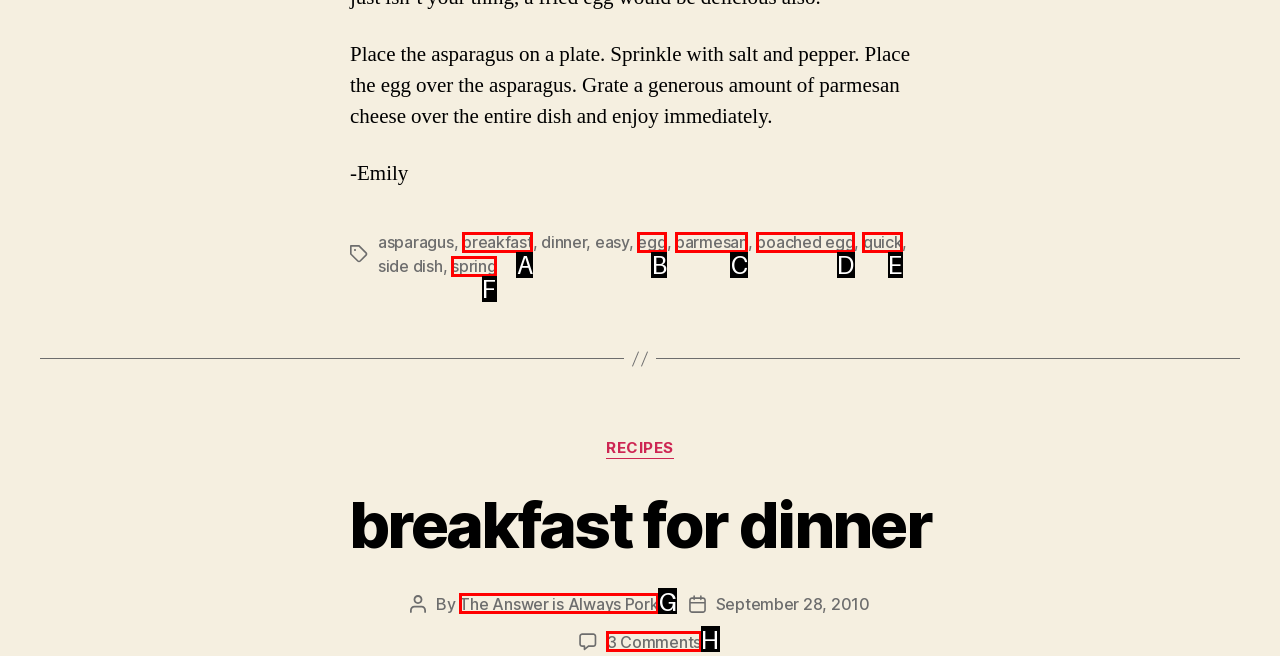From the given choices, determine which HTML element aligns with the description: The Answer is Always Pork Respond with the letter of the appropriate option.

G